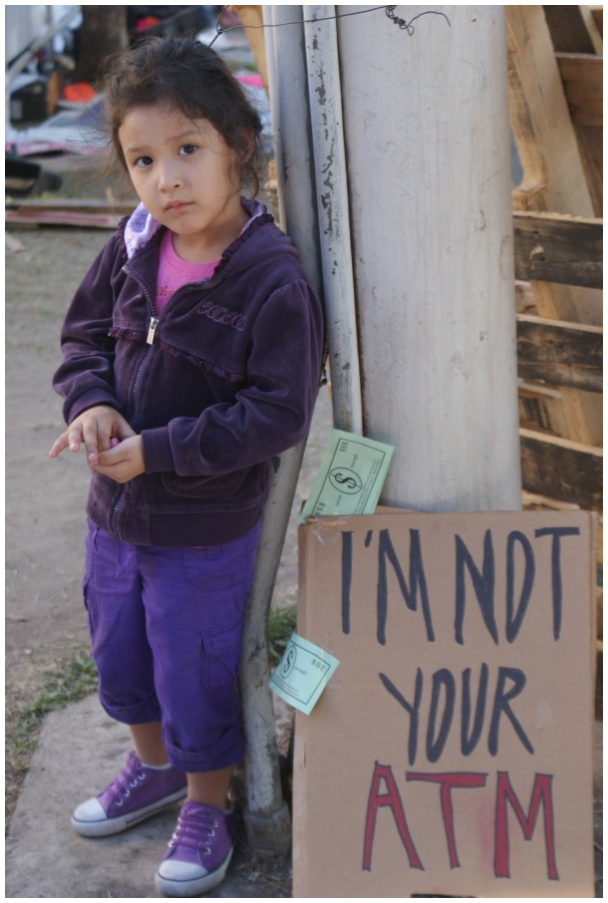Break down the image and describe every detail you can observe.

In this striking image from the Occupy LA movement, a young girl named Hailey Ava Lopez, aged 3, stands beside a cardboard sign that boldly states, "I'M NOT YOUR ATM." Dressed in a purple jacket and matching shorts, she gazes thoughtfully at the camera, embodying the innocence of childhood amidst a backdrop of social activism. The sign, adorned with playful dollar bill graphics, emphasizes a poignant message against the exploitation of economic resources and the impact of corporate greed. Behind her, a chaotic scene unfolds, illustrating the diverse group of protesters gathered to advocate for change. This photograph captures a moment of youthful defiance and commentary on the themes of social justice and economic responsibility, reflecting the spirit of the movement on October 16, 2011. The image speaks to the idea that activism transcends age, encouraging the viewer to reflect on the influence of the younger generation in demanding change.